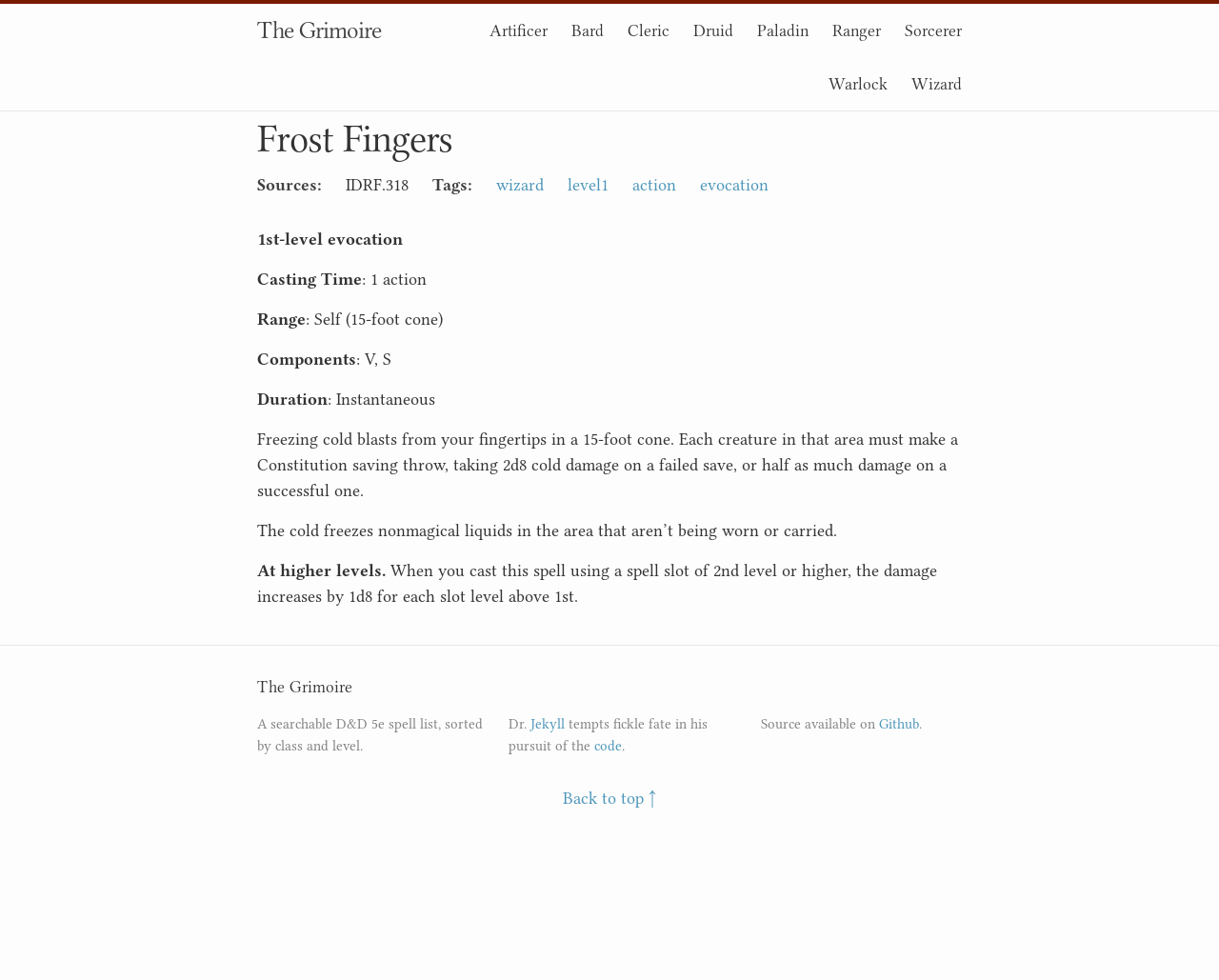Locate the bounding box coordinates for the element described below: "Commercial & Residential Services". The coordinates must be four float values between 0 and 1, formatted as [left, top, right, bottom].

None